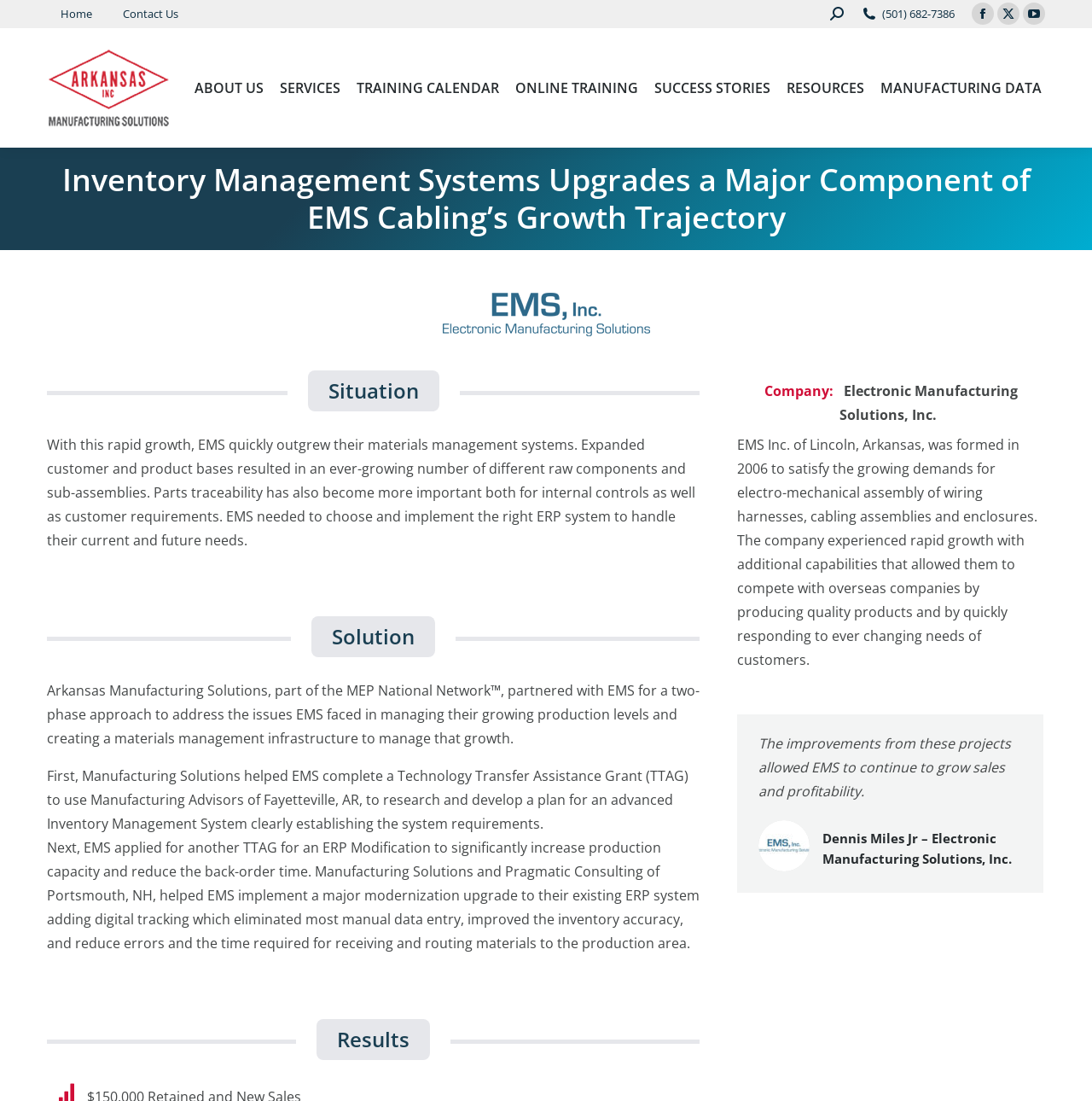Please provide the bounding box coordinates for the element that needs to be clicked to perform the instruction: "Go to the top of the page". The coordinates must consist of four float numbers between 0 and 1, formatted as [left, top, right, bottom].

[0.961, 0.953, 0.992, 0.984]